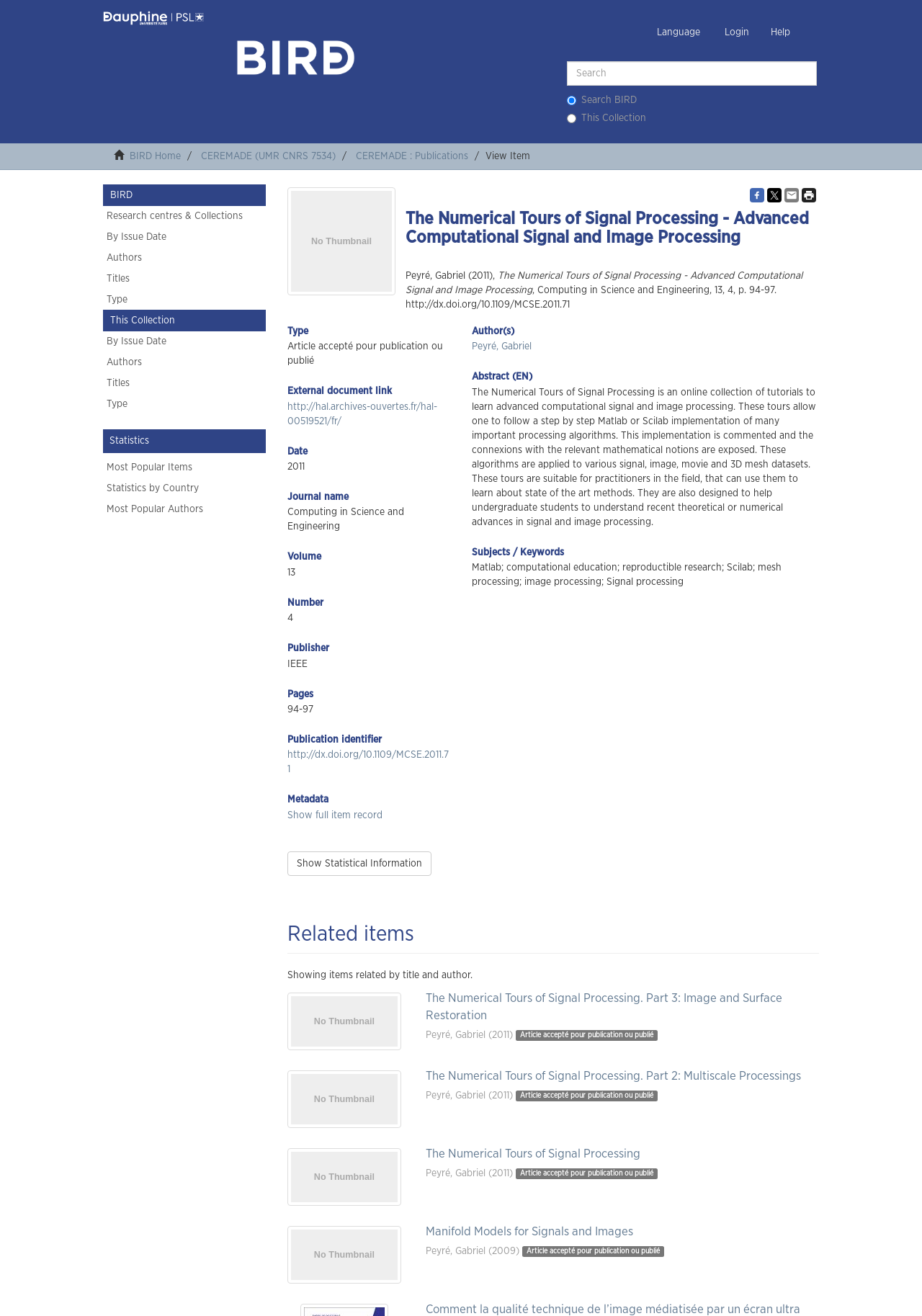Locate the bounding box coordinates of the clickable element to fulfill the following instruction: "Show full item record". Provide the coordinates as four float numbers between 0 and 1 in the format [left, top, right, bottom].

[0.312, 0.616, 0.415, 0.623]